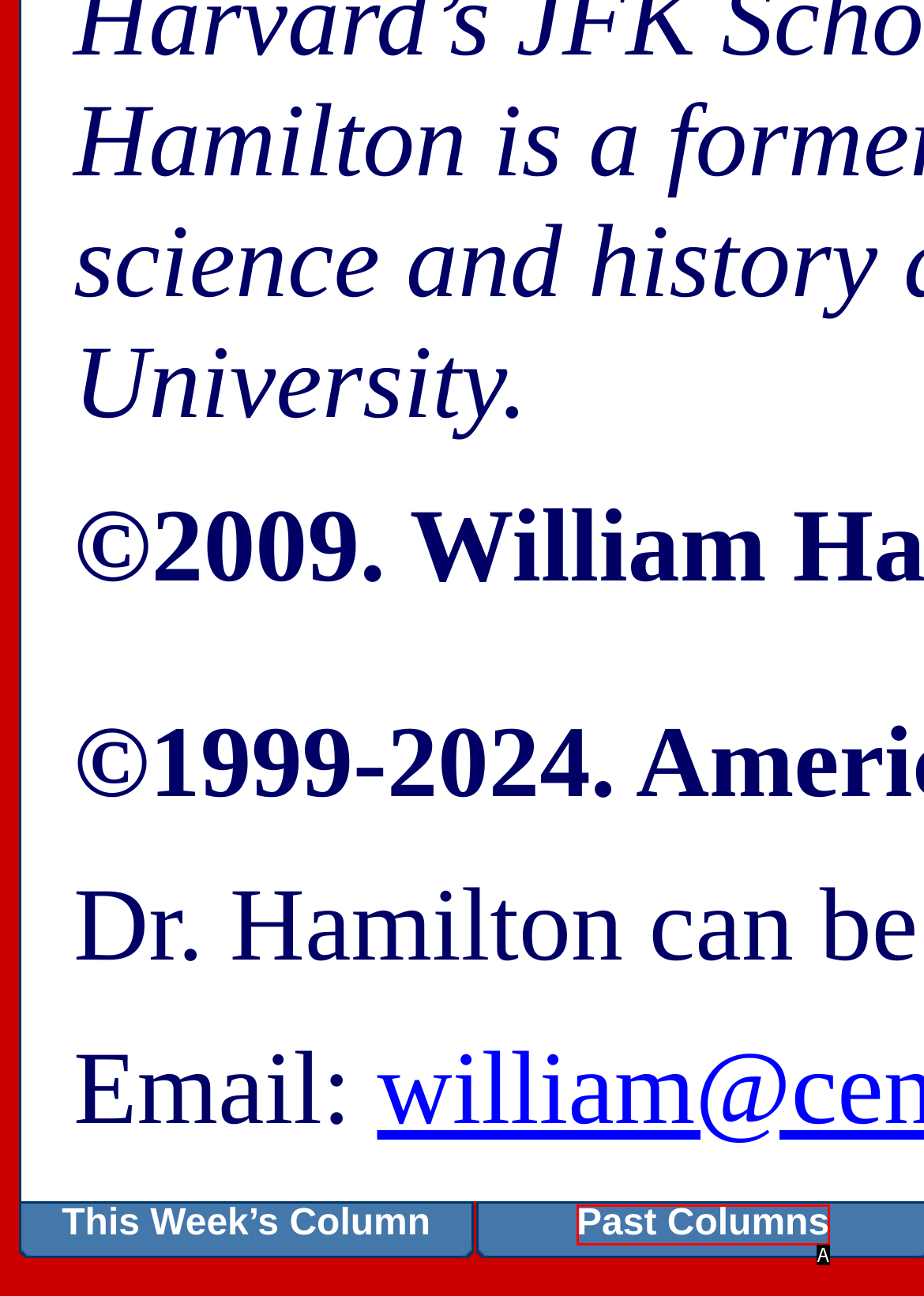Pick the HTML element that corresponds to the description: Past Columns
Answer with the letter of the correct option from the given choices directly.

A